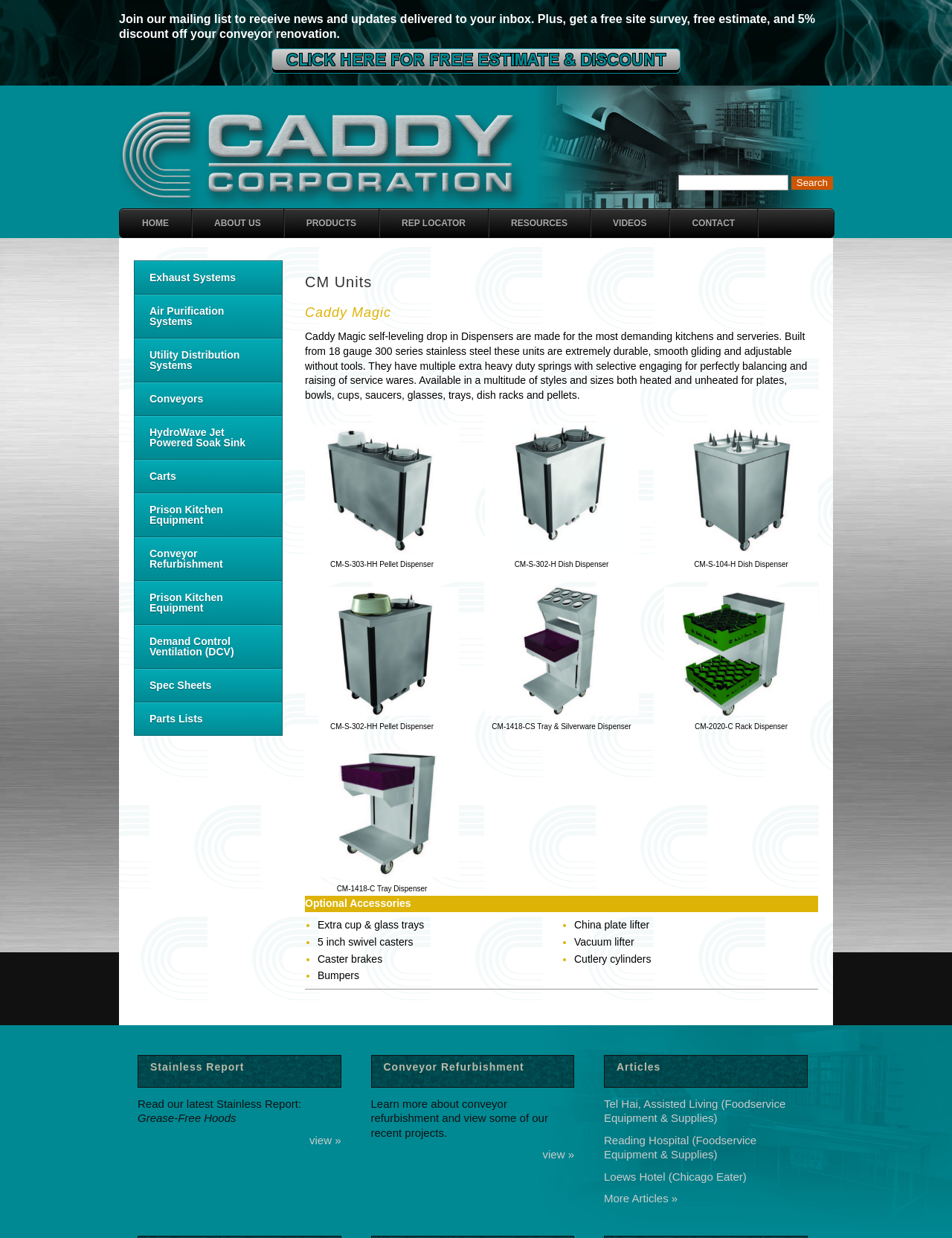Could you specify the bounding box coordinates for the clickable section to complete the following instruction: "Join the mailing list"?

[0.285, 0.044, 0.715, 0.054]